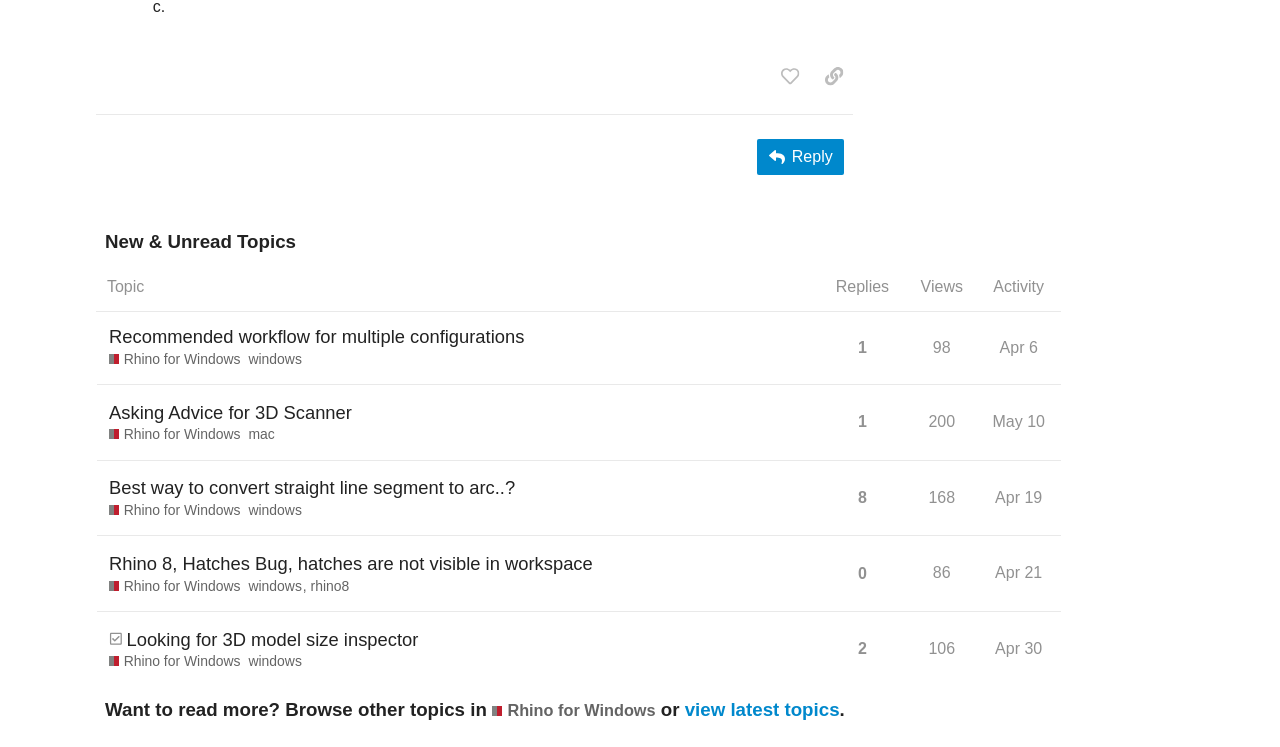Answer the following in one word or a short phrase: 
What is the tag of the topic 'Looking for 3D model size inspector'?

windows